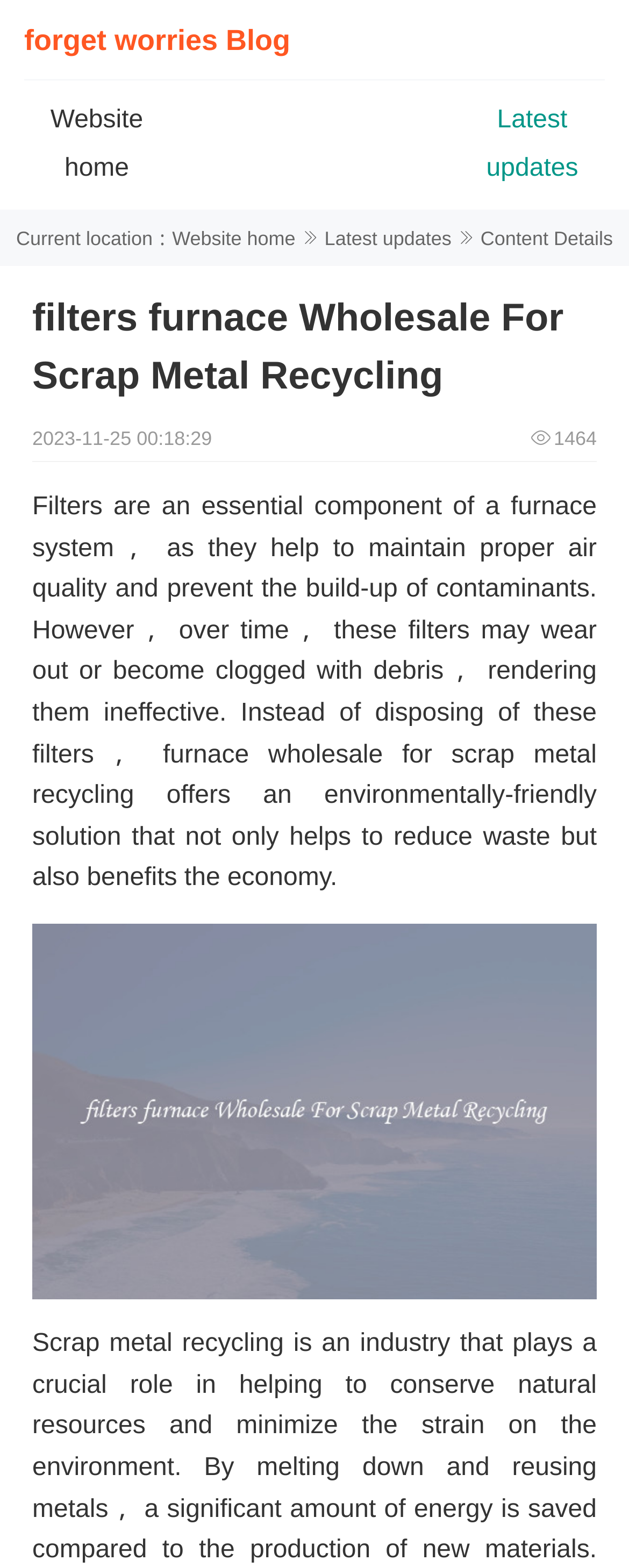Could you identify the text that serves as the heading for this webpage?

filters furnace Wholesale For Scrap Metal Recycling